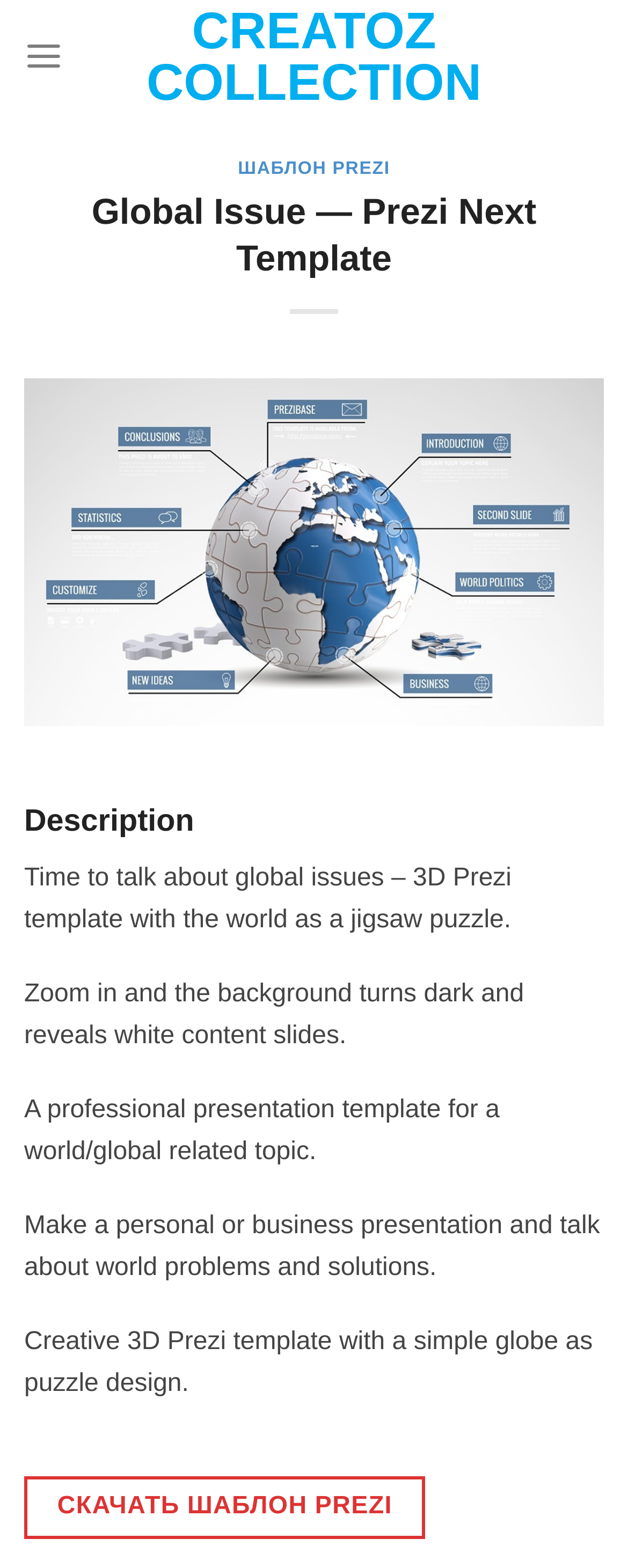Given the description: "СКАЧАТЬ ШАБЛОН PREZI", determine the bounding box coordinates of the UI element. The coordinates should be formatted as four float numbers between 0 and 1, [left, top, right, bottom].

[0.038, 0.942, 0.678, 0.981]